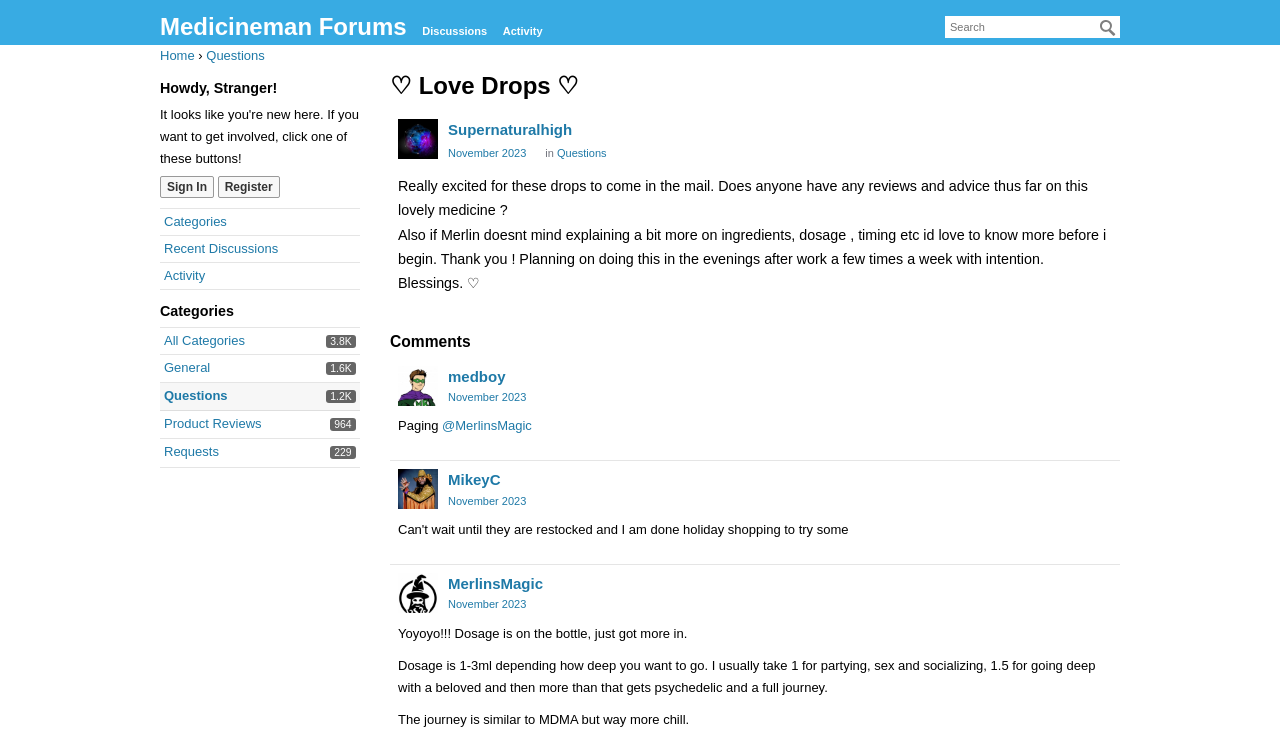Using details from the image, please answer the following question comprehensively:
How many discussions are there in the 'All Categories' section?

The number of discussions in the 'All Categories' section can be found by looking at the link '3.8K All Categories' and its corresponding generic text '3,768 discussions'.